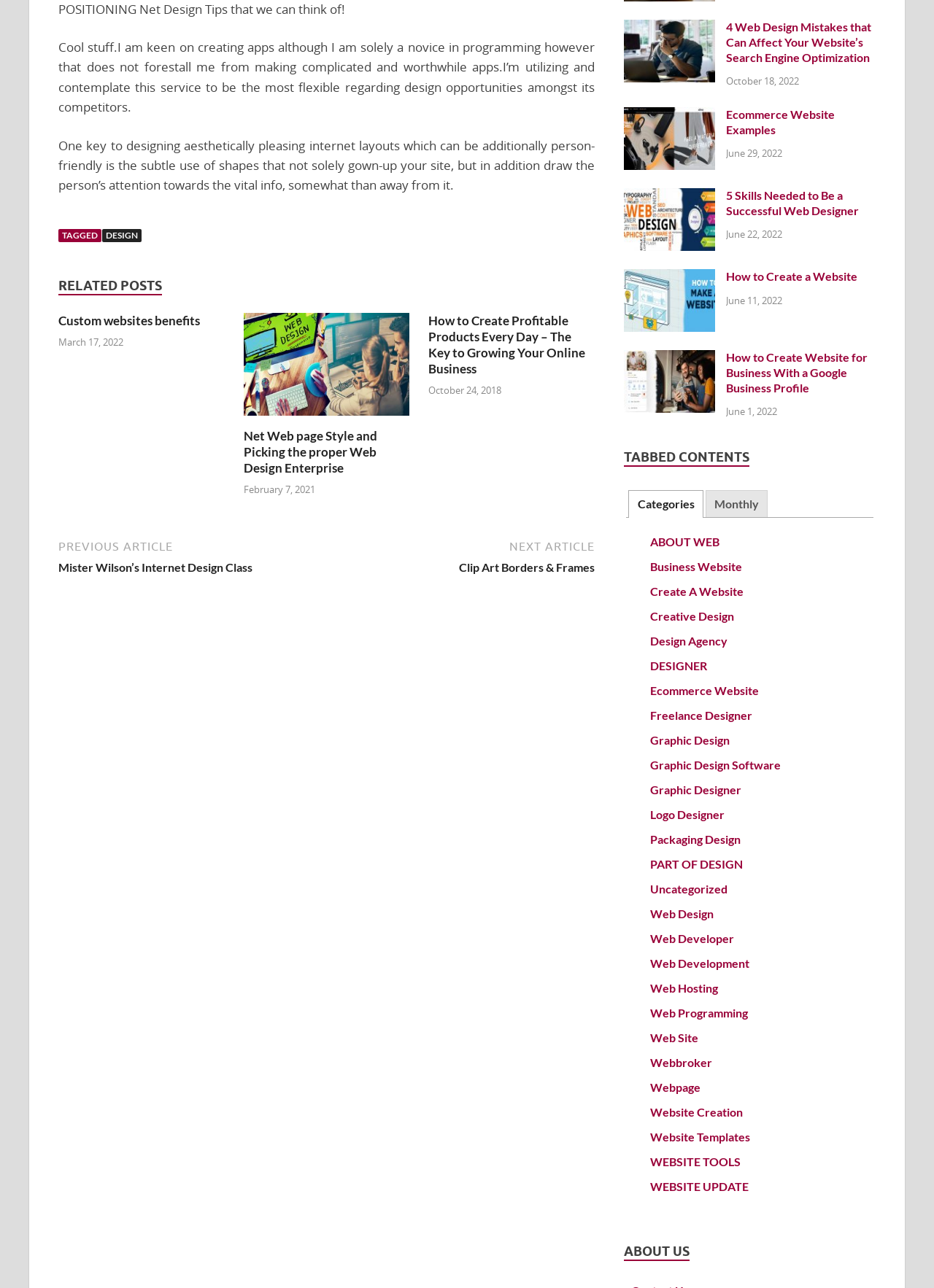What is the topic of the webpage?
Based on the image, give a one-word or short phrase answer.

Web design